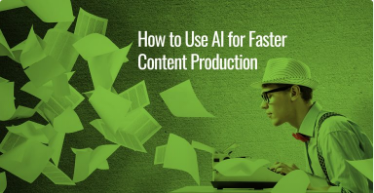What is the color of the background?
Please answer the question with as much detail as possible using the screenshot.

The image features a prominent background that catches the attention. The caption specifically mentions it as 'vibrant green', which indicates a bright and lively shade of green that contrasts with the vintage typewriter.